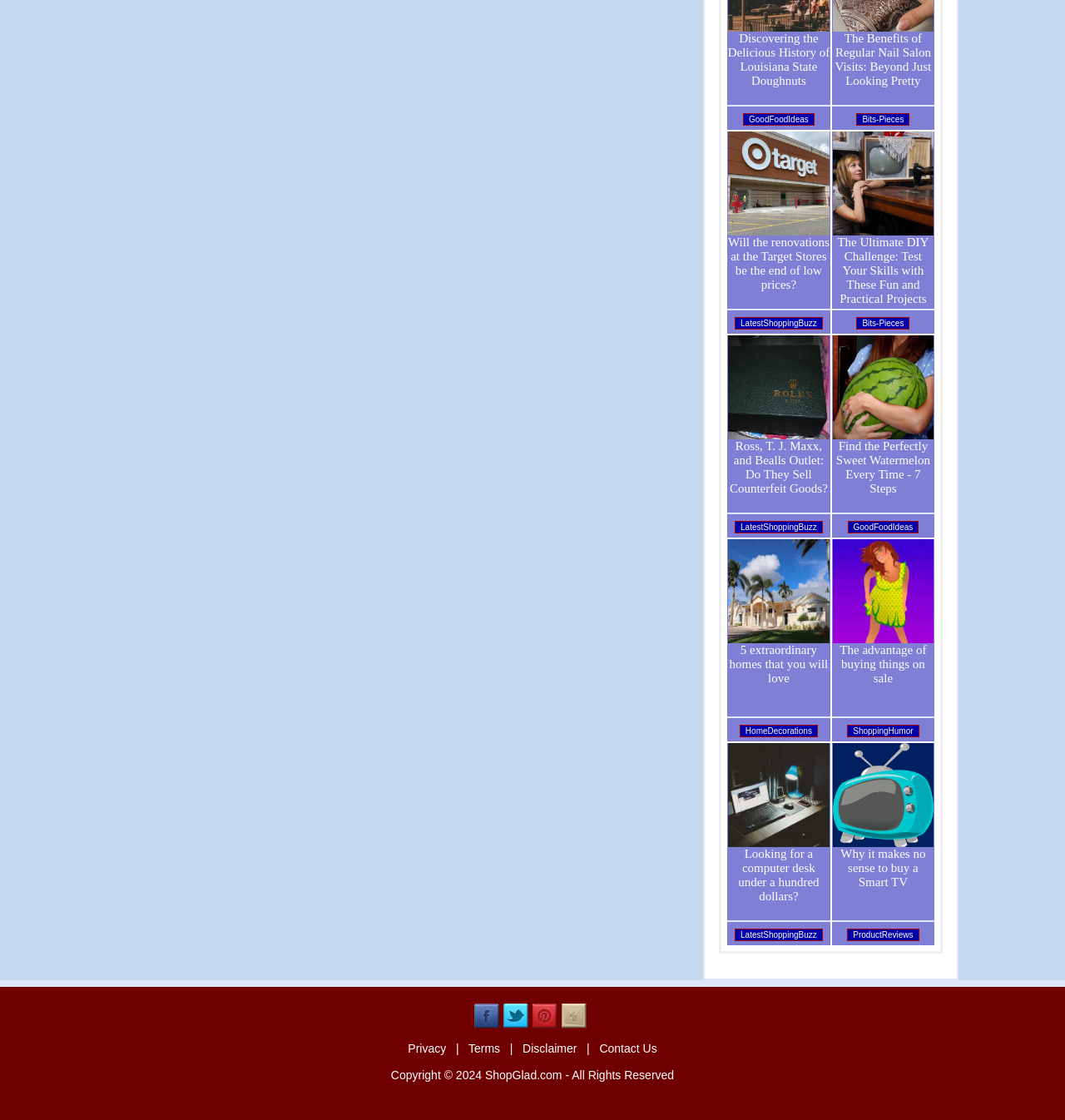Determine the bounding box coordinates of the area to click in order to meet this instruction: "Contact us through the contact-us-shopglad link".

[0.527, 0.909, 0.555, 0.921]